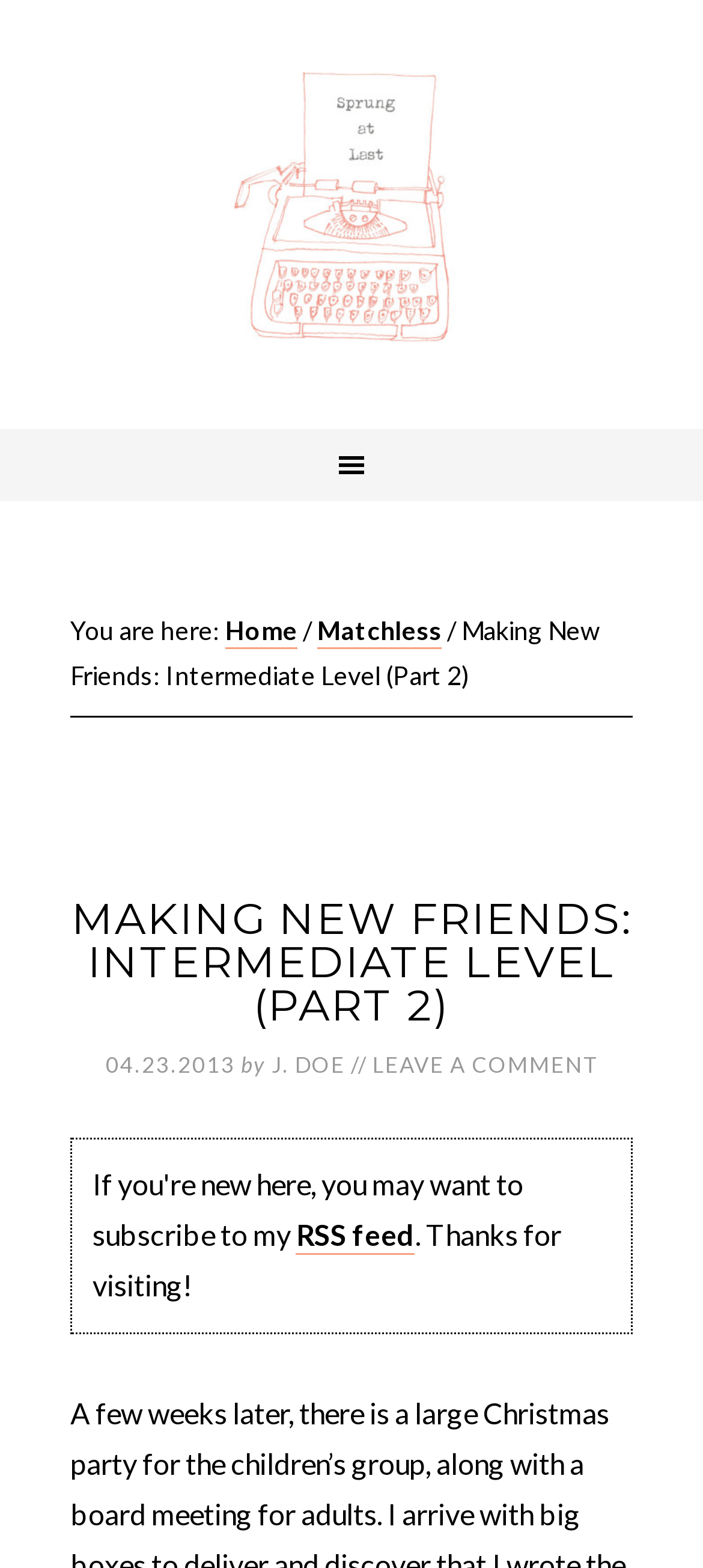Provide a thorough and detailed response to the question by examining the image: 
Who is the author of this article?

I found the answer by examining the header section of the webpage, where it displays the article title, date, and author information. The author's name is mentioned as 'J. DOE'.